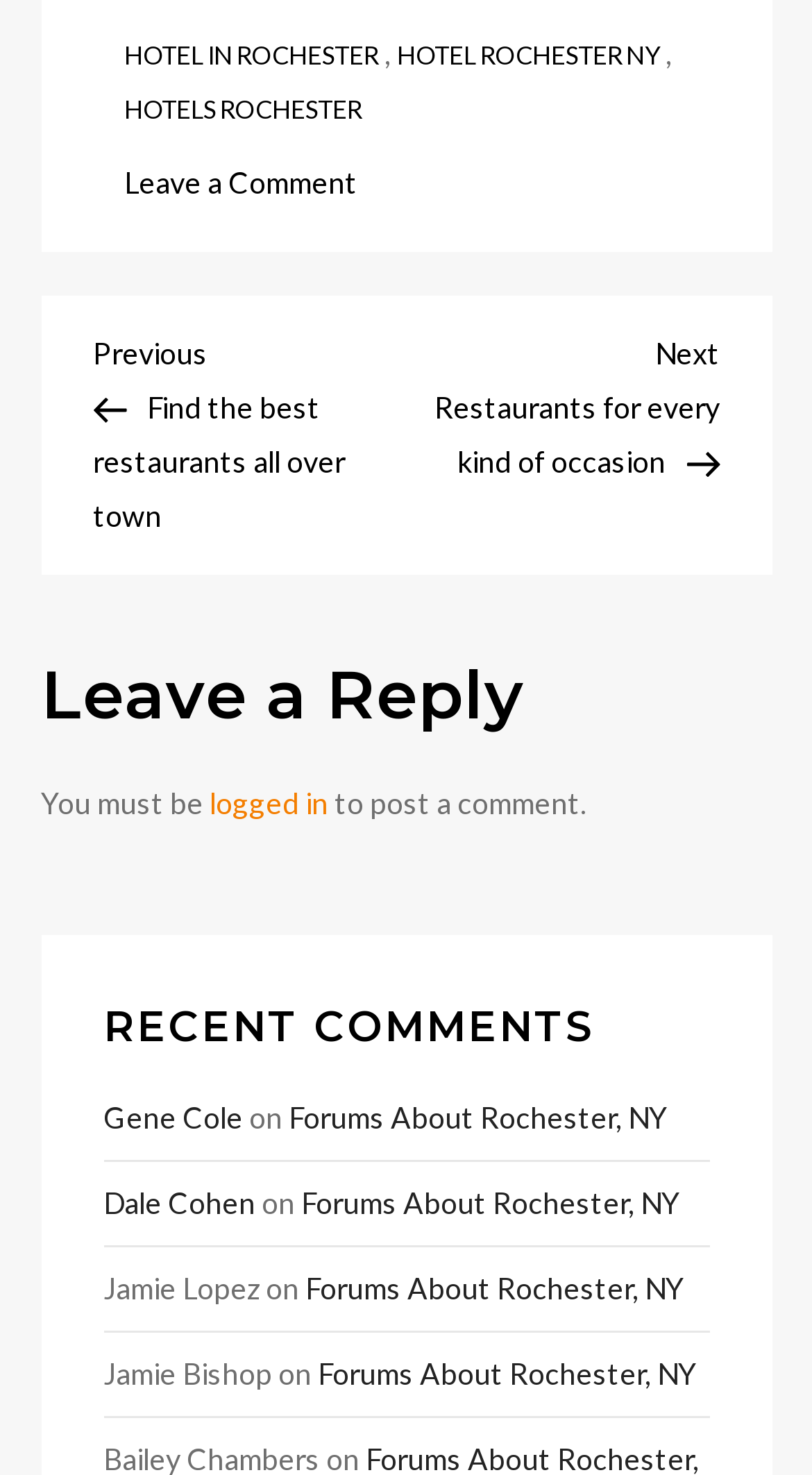Find the bounding box coordinates of the area to click in order to follow the instruction: "Leave a comment".

[0.153, 0.111, 0.44, 0.135]